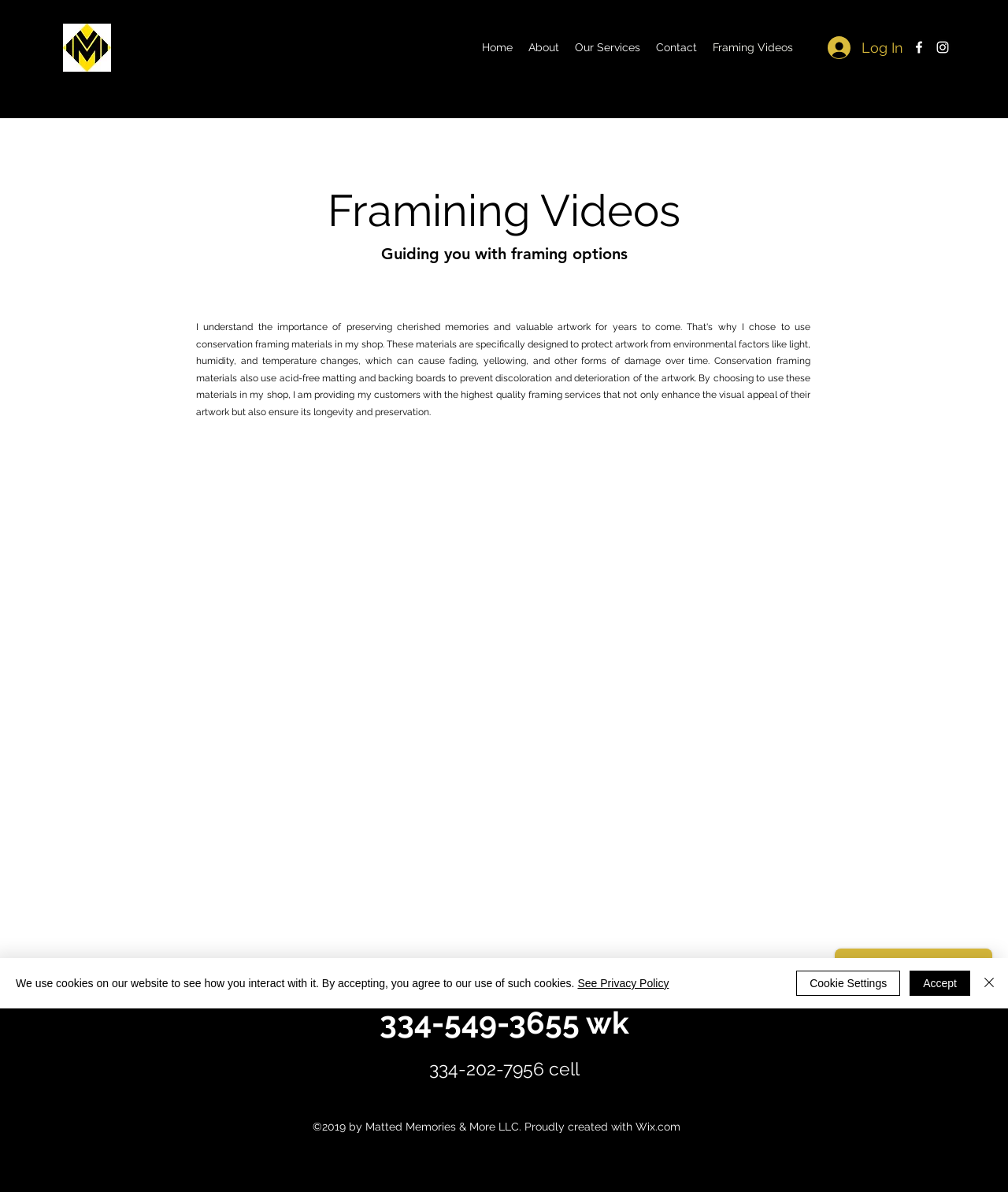What is the text on the top-left corner image?
Please look at the screenshot and answer in one word or a short phrase.

Mcubed1.jpg